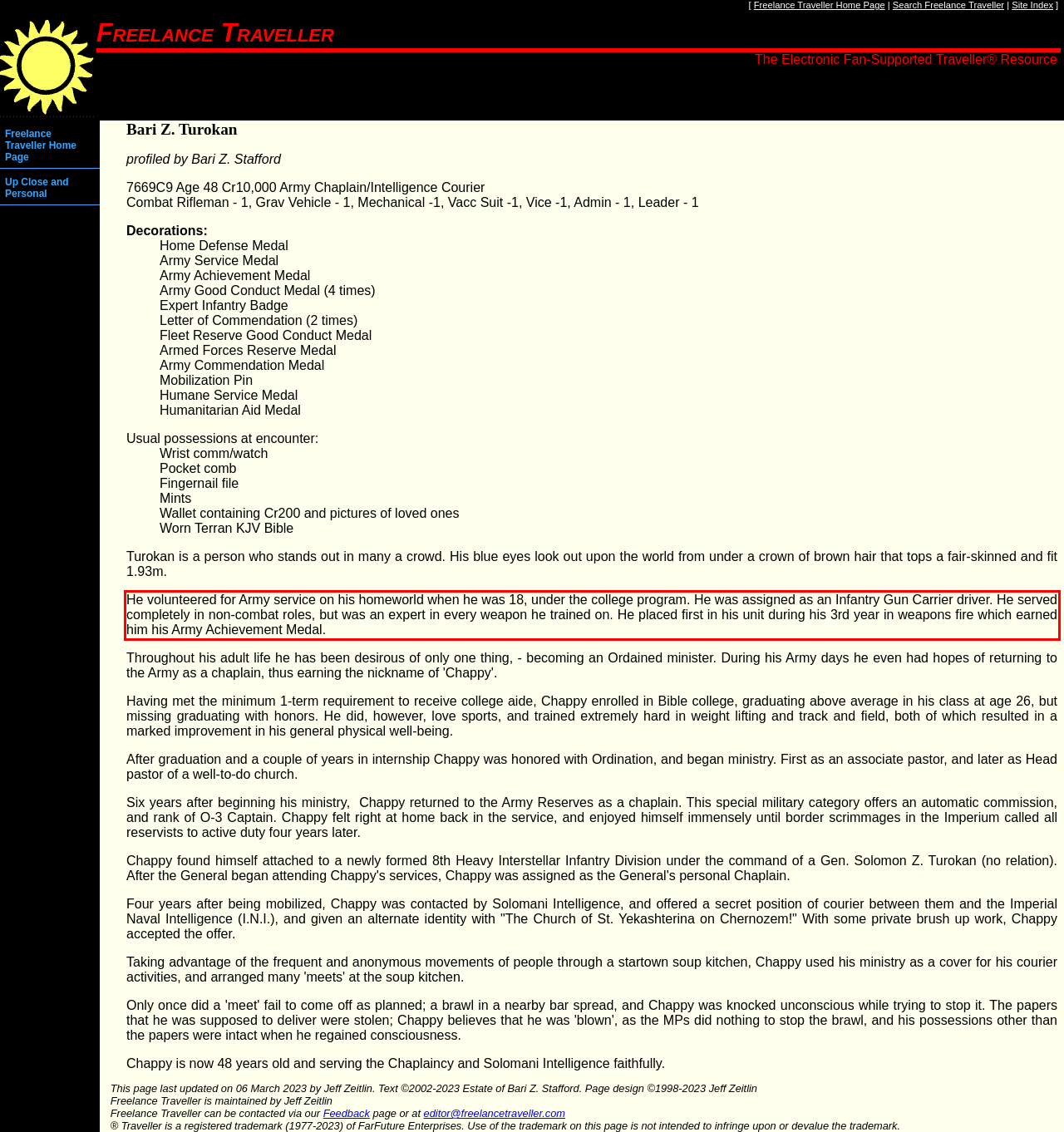Please use OCR to extract the text content from the red bounding box in the provided webpage screenshot.

He volunteered for Army service on his homeworld when he was 18, under the college program. He was assigned as an Infantry Gun Carrier driver. He served completely in non-combat roles, but was an expert in every weapon he trained on. He placed first in his unit during his 3rd year in weapons fire which earned him his Army Achievement Medal.